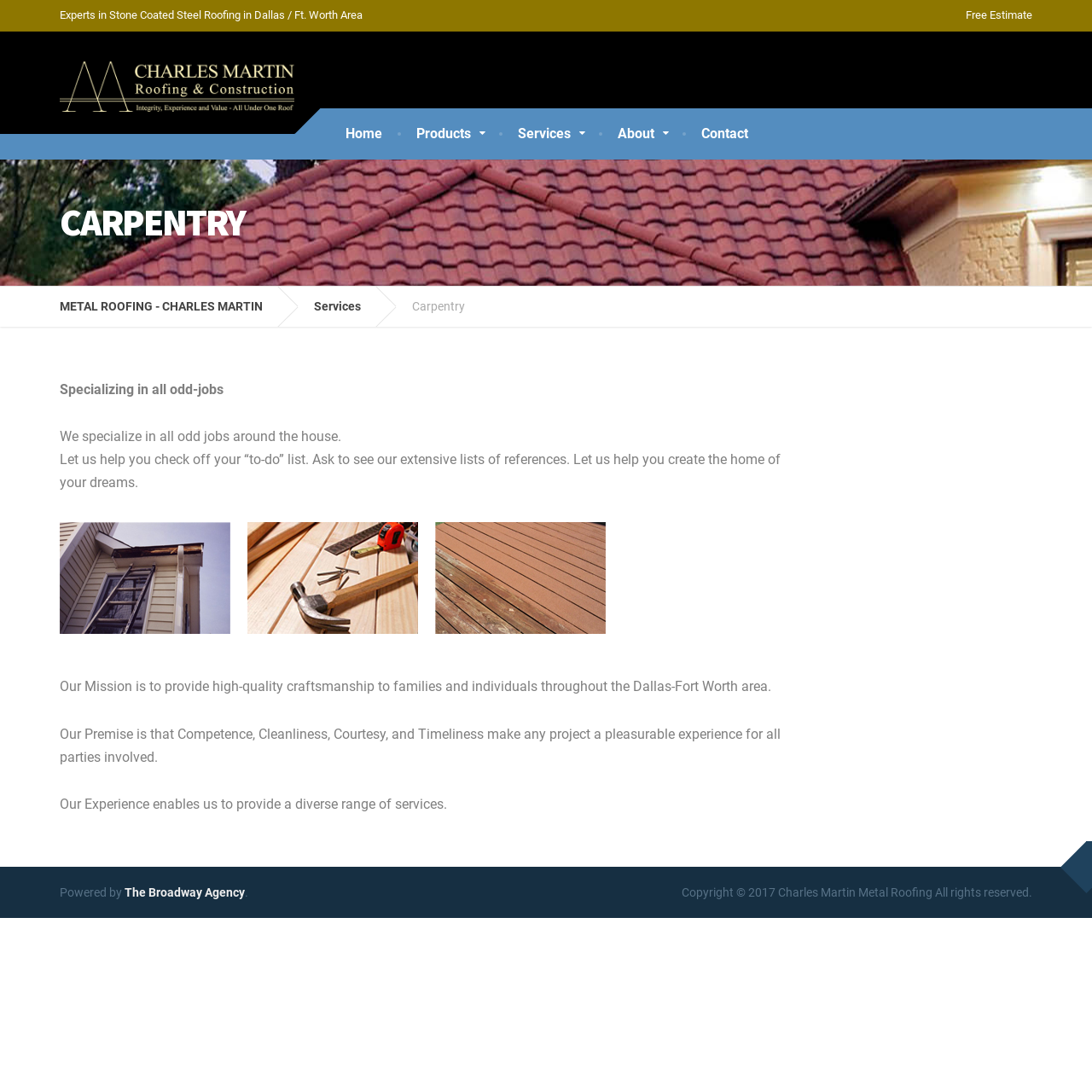Please identify the bounding box coordinates of the element's region that I should click in order to complete the following instruction: "Click on 'Products'". The bounding box coordinates consist of four float numbers between 0 and 1, i.e., [left, top, right, bottom].

[0.366, 0.099, 0.459, 0.146]